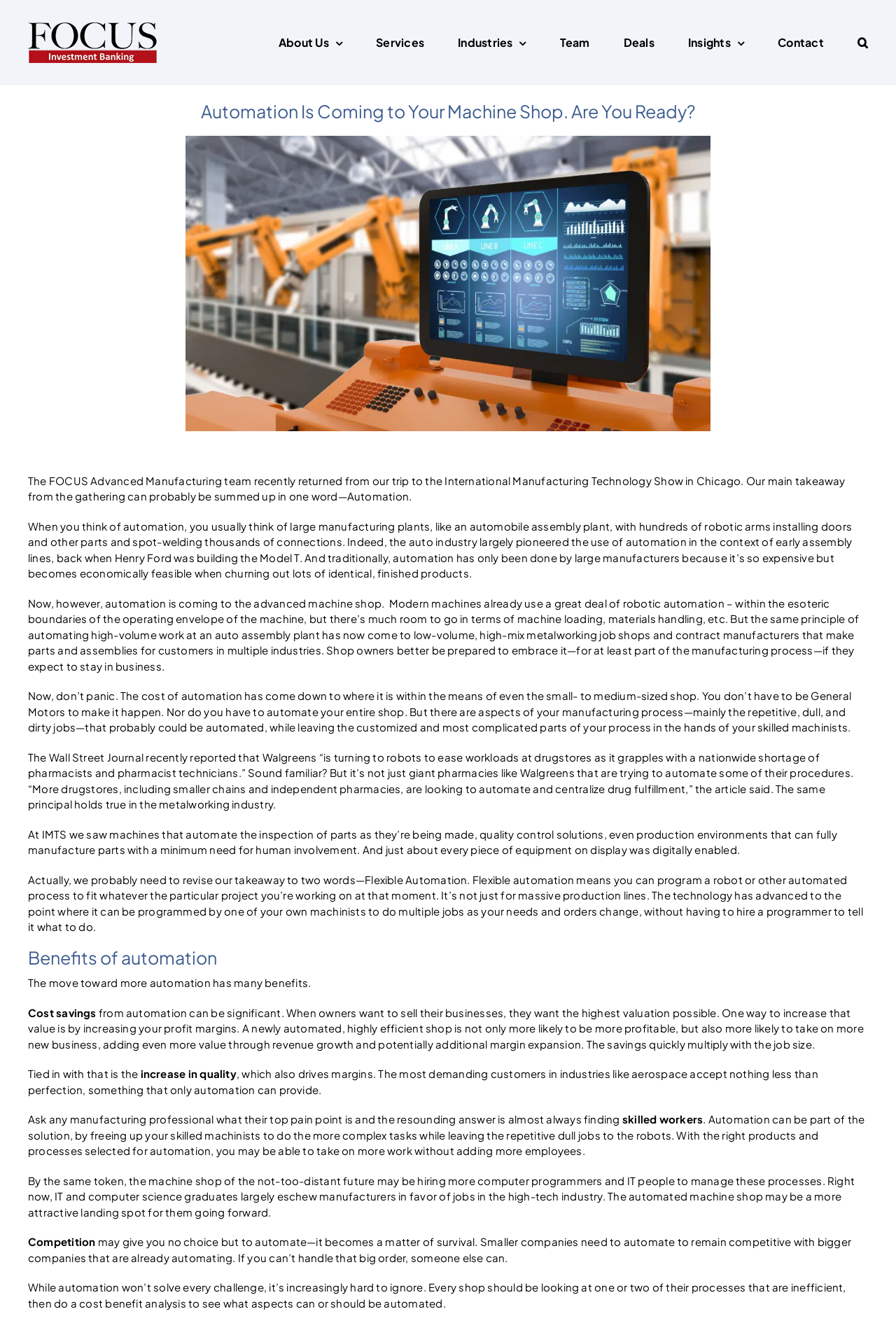Provide a one-word or one-phrase answer to the question:
What is the benefit of automation in manufacturing?

Cost savings and increased quality